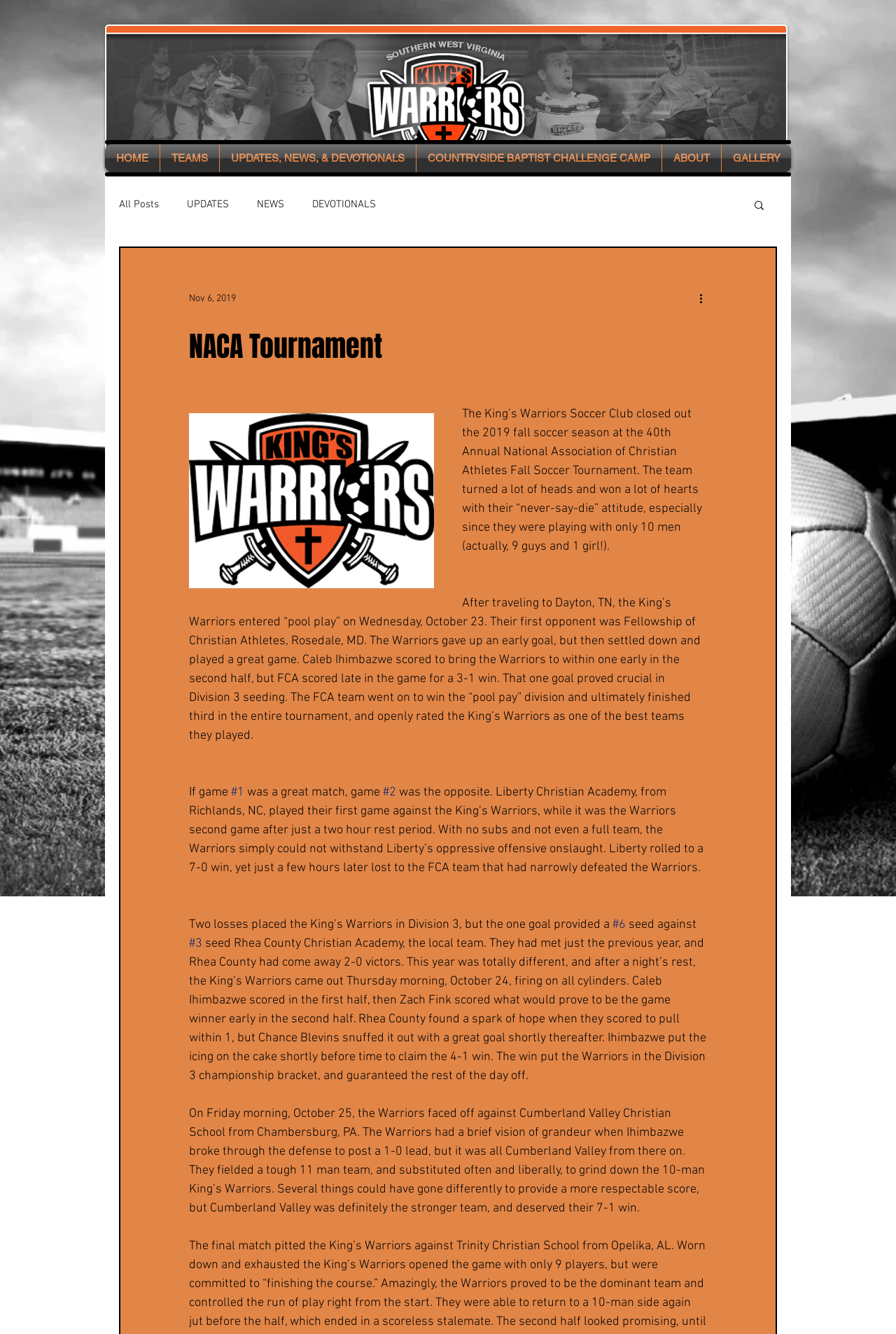Explain the webpage in detail, including its primary components.

The webpage is about the King's Warriors Soccer Club and their experience at the 40th Annual National Association of Christian Athletes Fall Soccer Tournament. At the top of the page, there is a navigation menu with links to "HOME", "TEAMS", "UPDATES, NEWS, & DEVOTIONALS", "COUNTRYSIDE BAPTIST CHALLENGE CAMP", "ABOUT", and "GALLERY". Below this menu, there is a blog navigation section with links to "All Posts", "UPDATES", "NEWS", and "DEVOTIONALS". 

To the right of the blog navigation, there is a search button with a magnifying glass icon. Below the search button, there is a date "Nov 6, 2019" and a "More actions" button. 

The main content of the page is a news article about the King's Warriors Soccer Club's performance at the tournament. The article is divided into several paragraphs, each describing a different game or aspect of the team's experience. The article includes details about the team's opponents, scores, and notable players. There are also links to specific games, such as "#1", "#2", "#6", and "#3", which may lead to more information about those games.

The article is written in a descriptive and engaging style, with vivid details about the team's "never-say-die" attitude and their performances on the field. The text is accompanied by no images, but there are several buttons and icons throughout the page, including a search icon and a "More actions" button.